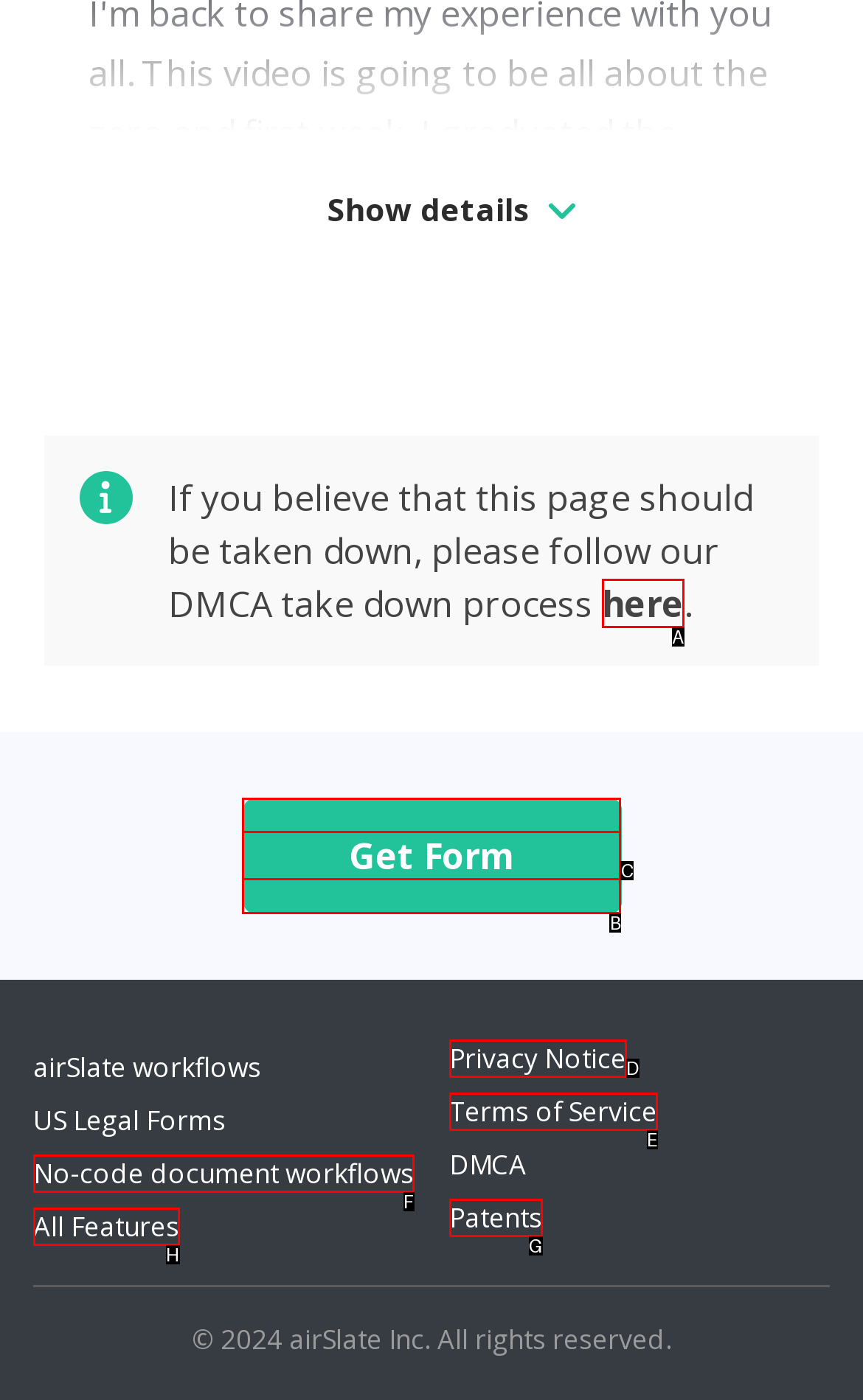Given the description: Terms of Service, pick the option that matches best and answer with the corresponding letter directly.

E